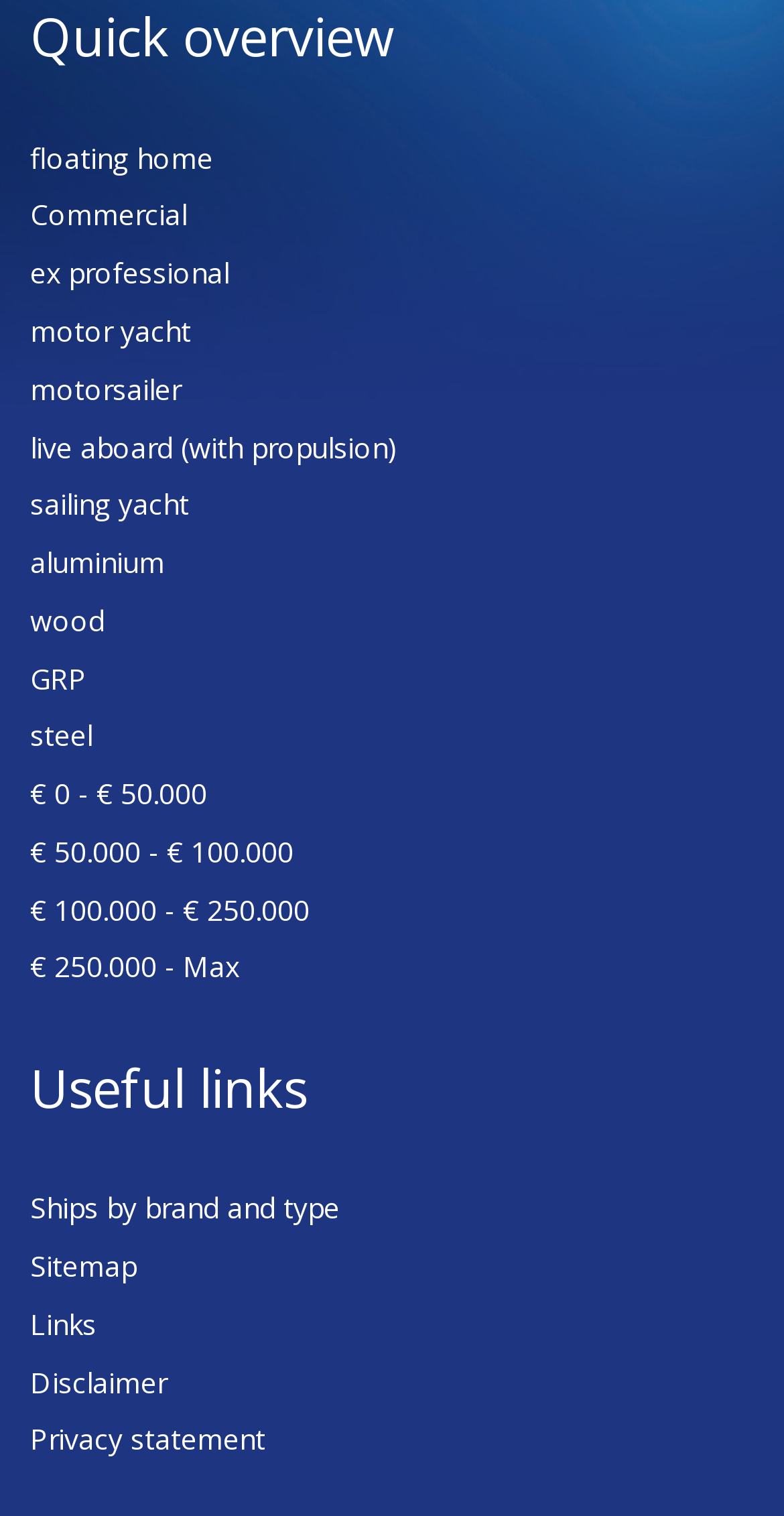Based on the image, provide a detailed and complete answer to the question: 
How many types of materials are listed?

I examined the links under the 'Quick overview' heading and found five types of materials: 'aluminium', 'wood', 'GRP', 'steel', and no other material types are listed.